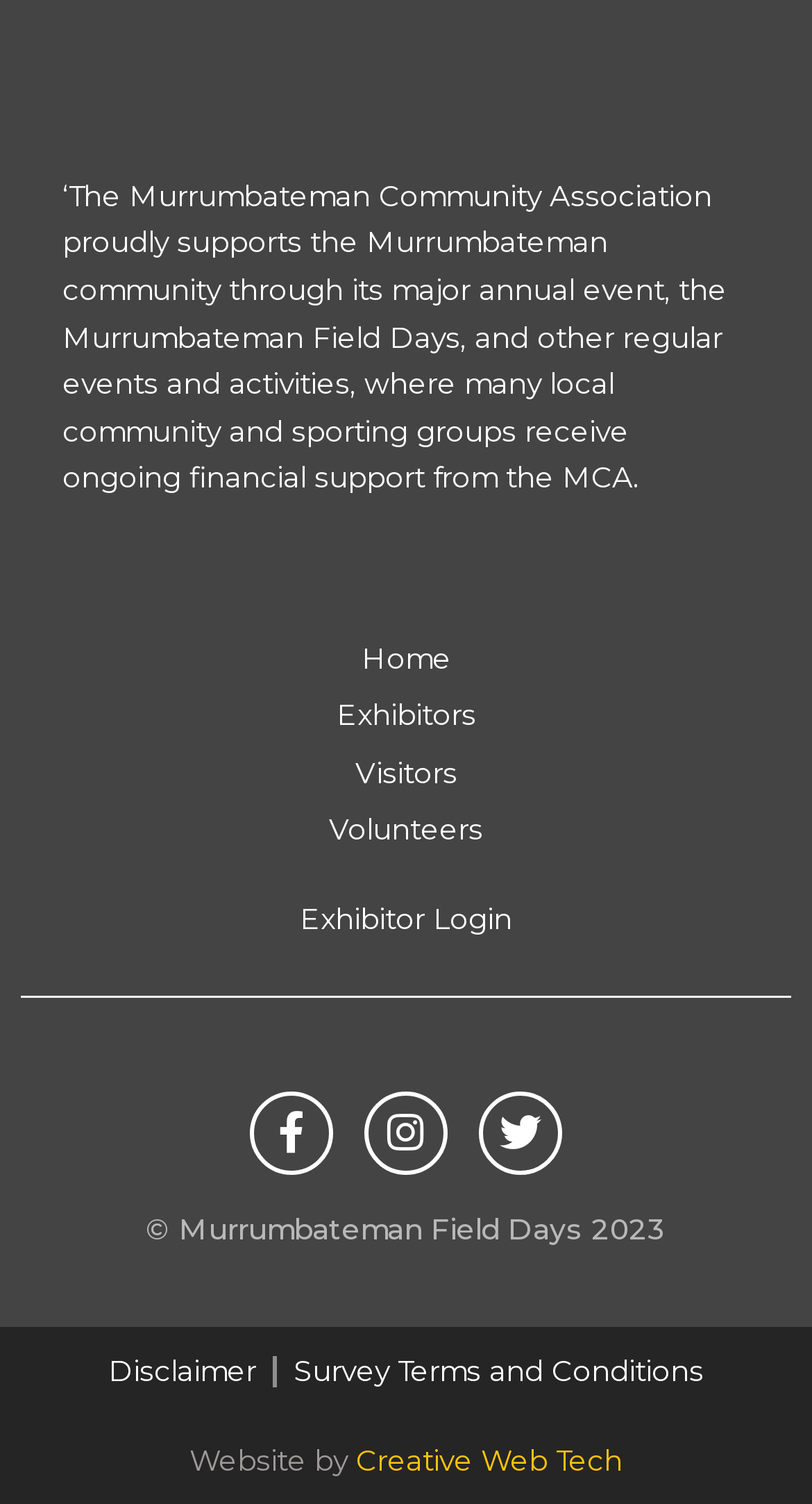Please identify the bounding box coordinates of the clickable region that I should interact with to perform the following instruction: "read disclaimer". The coordinates should be expressed as four float numbers between 0 and 1, i.e., [left, top, right, bottom].

[0.133, 0.897, 0.315, 0.928]